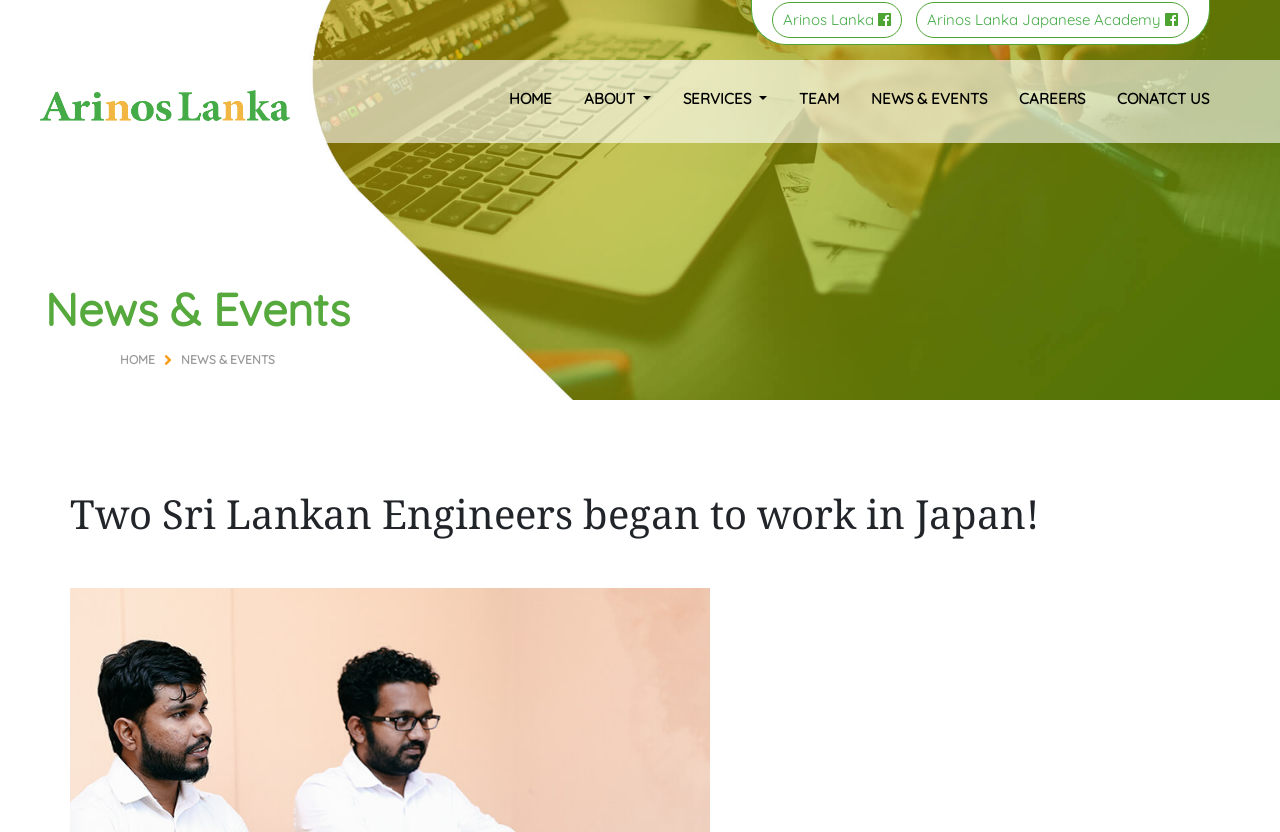What is the header above the links?
Look at the image and answer with only one word or phrase.

Image